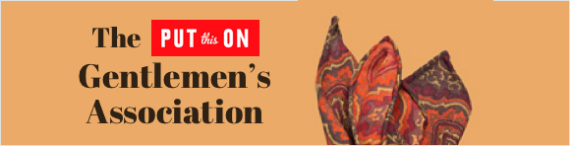What is displayed below the title?
Based on the image content, provide your answer in one word or a short phrase.

Colorful patterned pocket squares